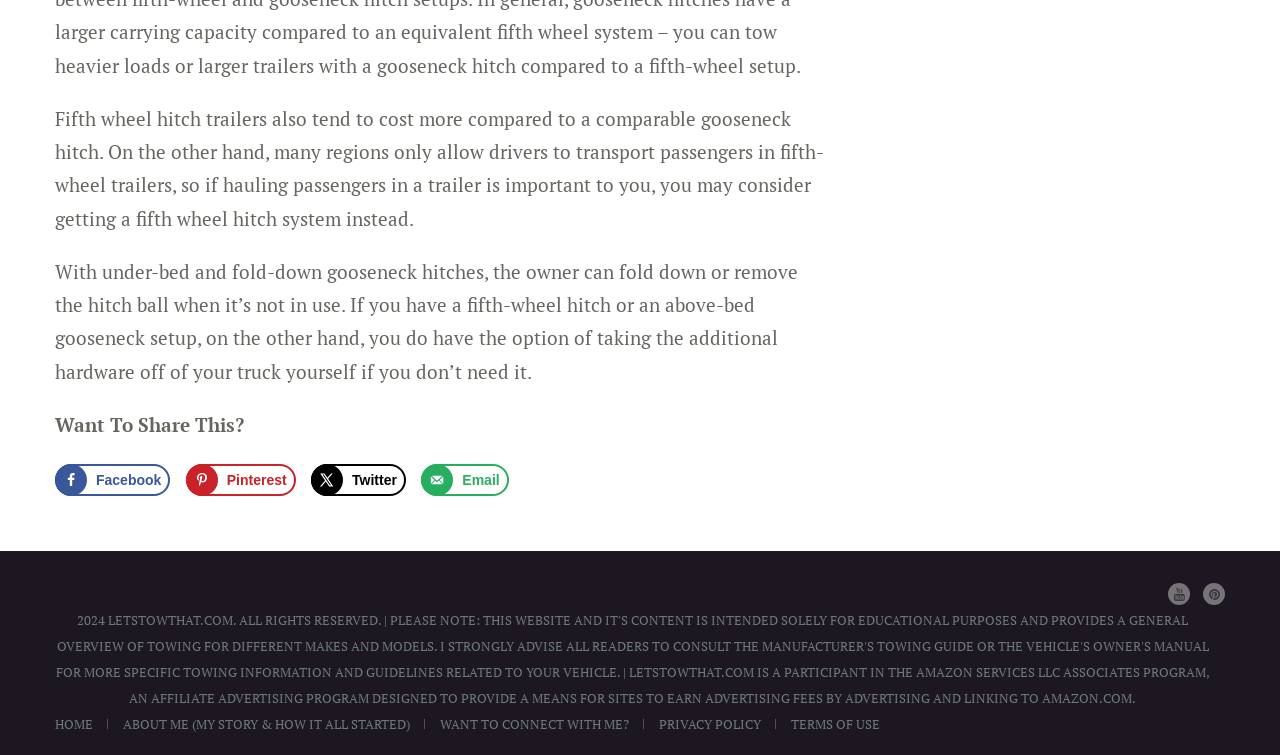From the webpage screenshot, predict the bounding box coordinates (top-left x, top-left y, bottom-right x, bottom-right y) for the UI element described here: Want to Connect With Me?

[0.344, 0.947, 0.503, 0.971]